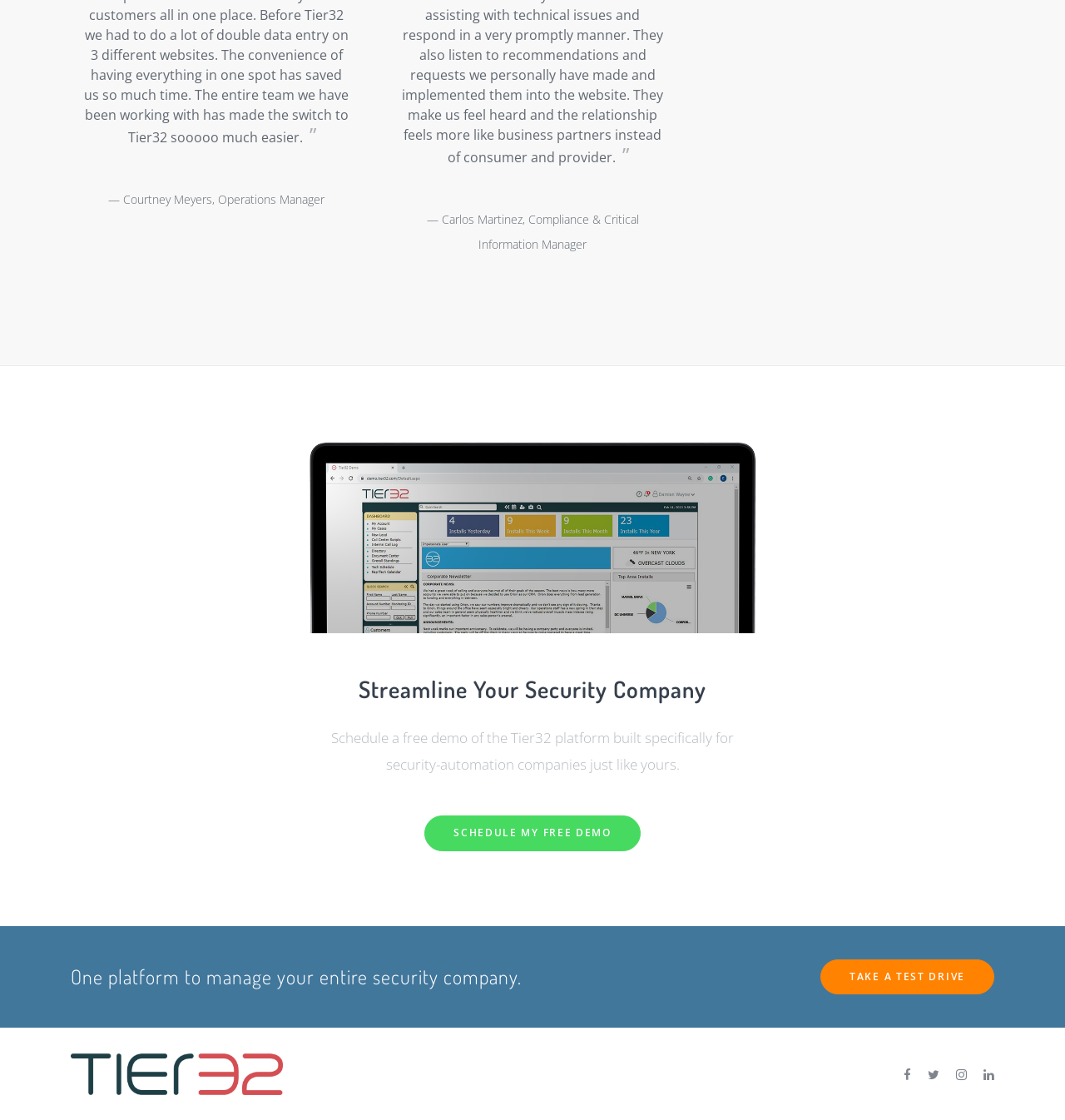Find the bounding box coordinates for the HTML element described as: "alt="Tier32"". The coordinates should consist of four float values between 0 and 1, i.e., [left, top, right, bottom].

[0.066, 0.952, 0.266, 0.965]